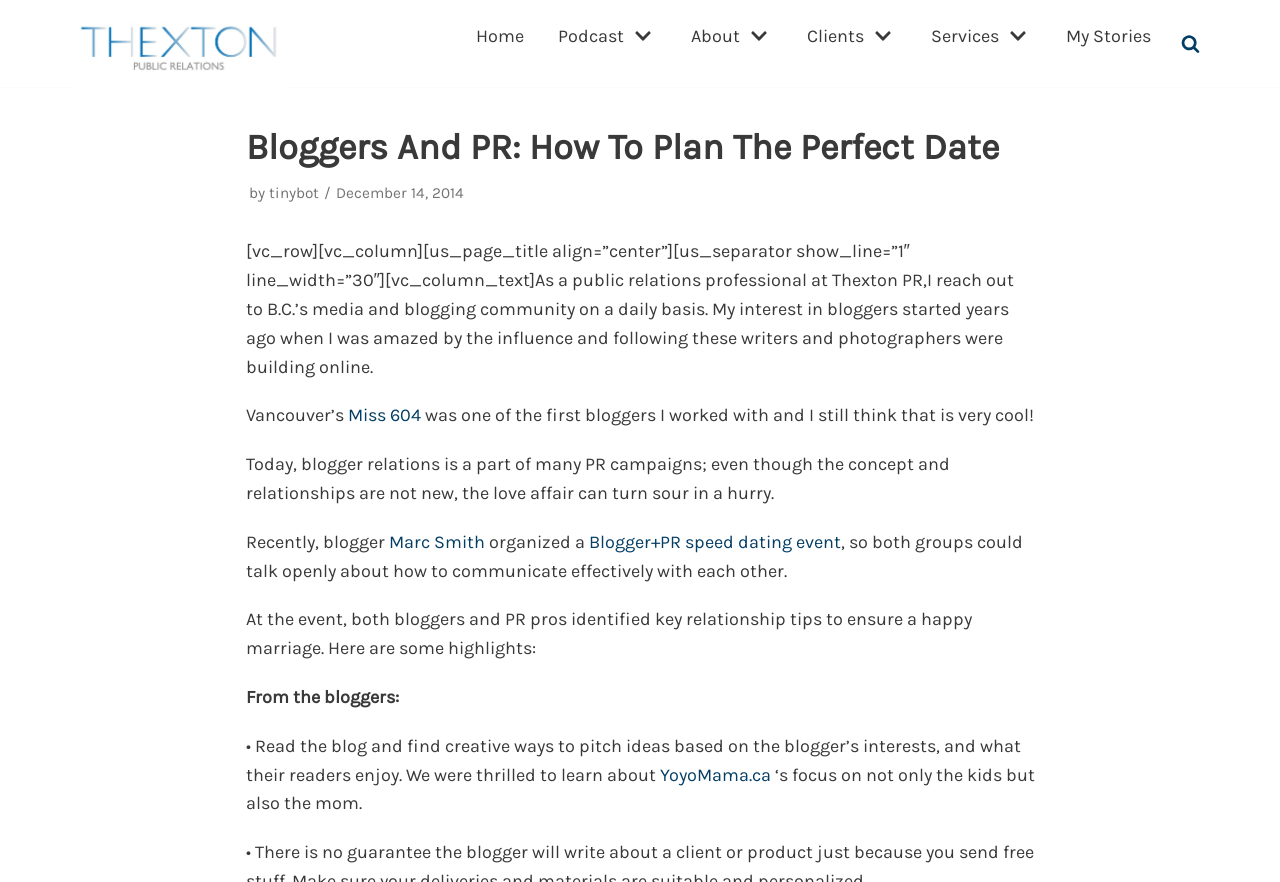Show the bounding box coordinates for the element that needs to be clicked to execute the following instruction: "Check the 'My Stories' section". Provide the coordinates in the form of four float numbers between 0 and 1, i.e., [left, top, right, bottom].

[0.833, 0.024, 0.899, 0.057]